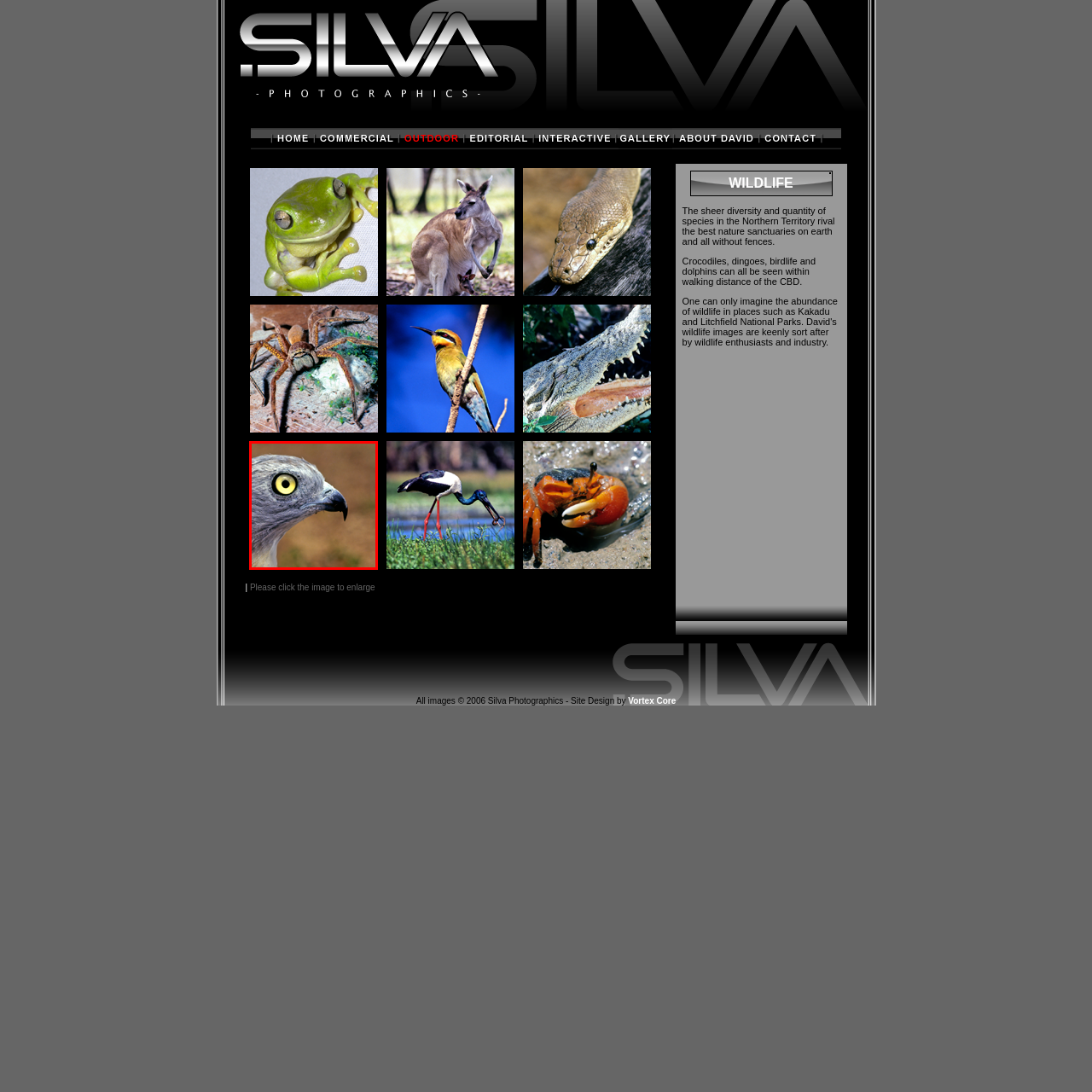Elaborate on the details of the image that is highlighted by the red boundary.

This striking image features a close-up view of a Brown Goshawk, showcasing its distinctive features. The bird, known for its powerful build and keen eyesight, is captured with its sharp, hooked beak and piercing yellow eye, highlighting its predatory nature. The background offers a subtle, blurred view of its natural habitat, creating an intimate moment that emphasizes the elegance and intensity of this raptor. The Brown Goshawk is often found in woodlands and forests across Australia and is renowned for its agility and swift flight, making it a fascinating subject for wildlife photography.